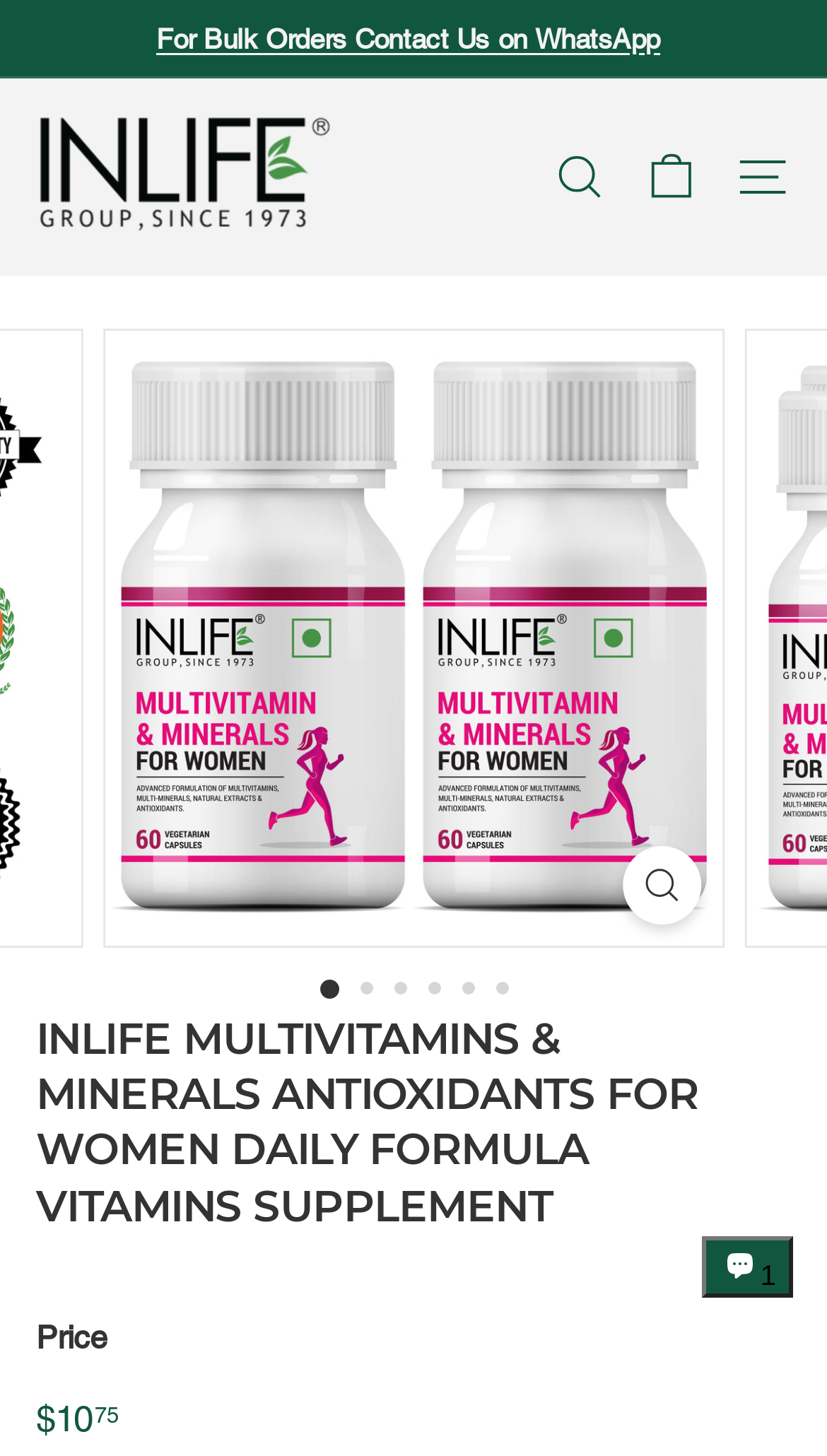Reply to the question with a brief word or phrase: What is the company name behind the multivitamin supplement?

INLIFE Healthcare (International)